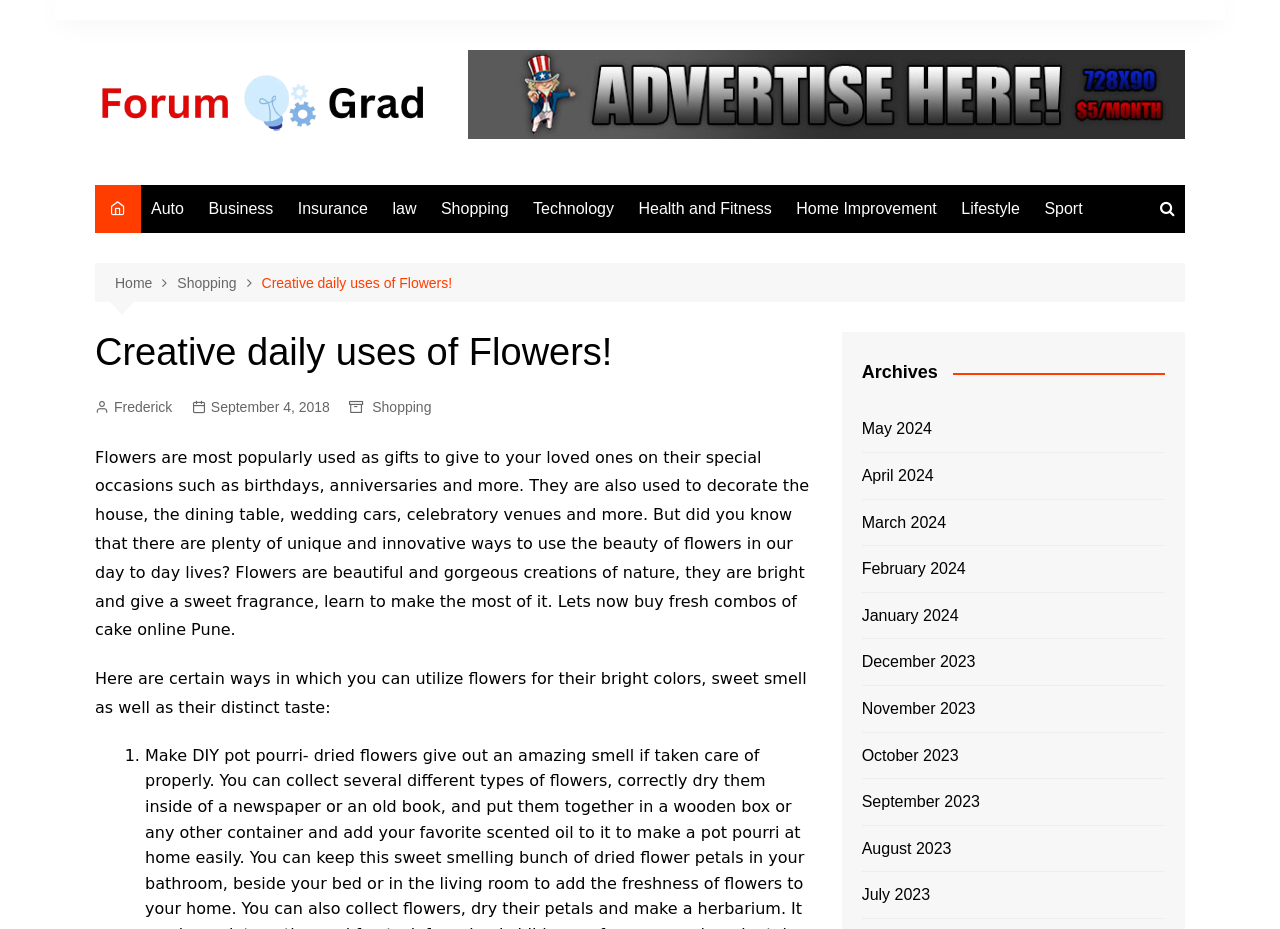What is the current category of the webpage?
From the screenshot, supply a one-word or short-phrase answer.

Shopping